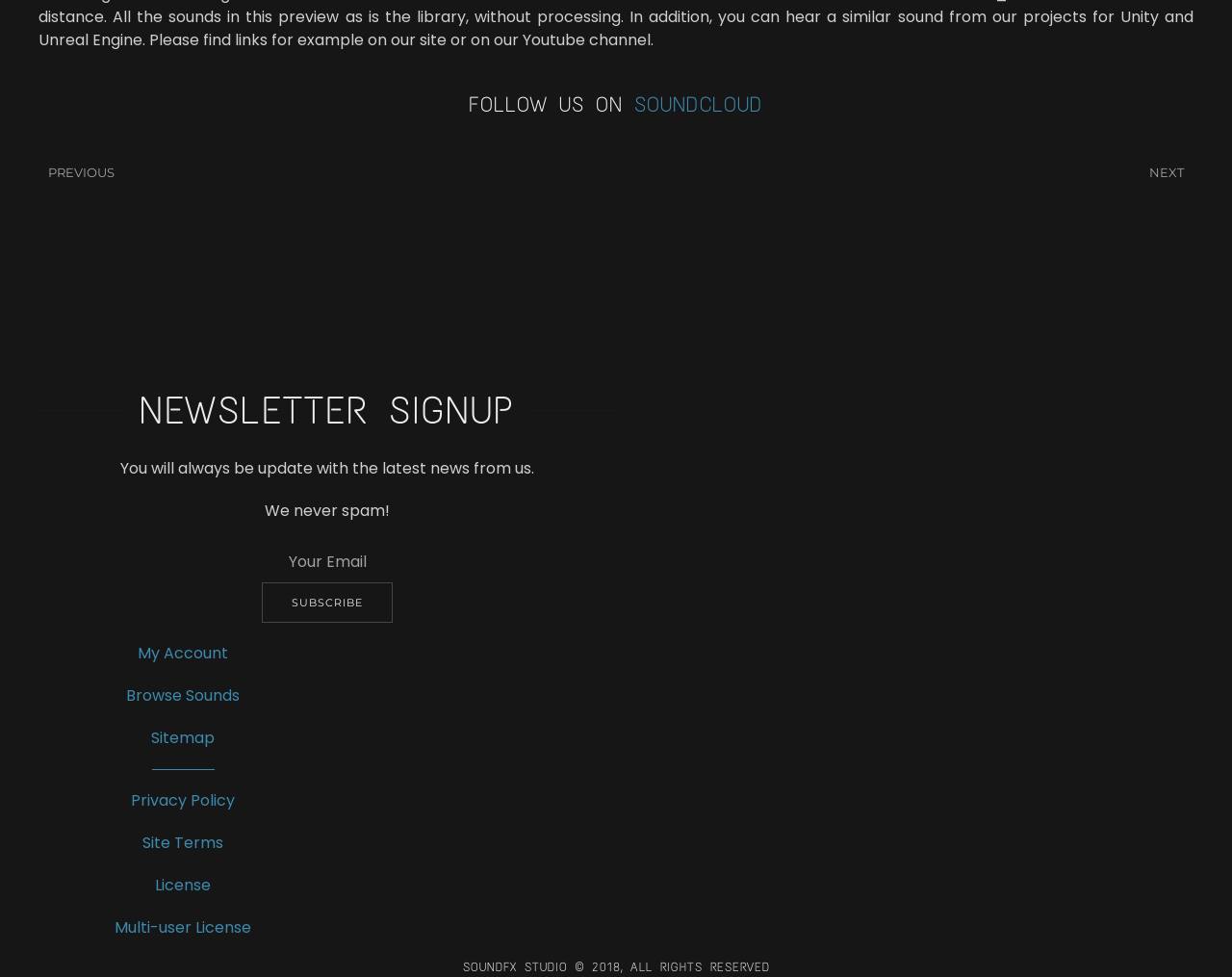From the element description Site Terms, predict the bounding box coordinates of the UI element. The coordinates must be specified in the format (top-left x, top-left y, bottom-right x, bottom-right y) and should be within the 0 to 1 range.

[0.116, 0.851, 0.181, 0.873]